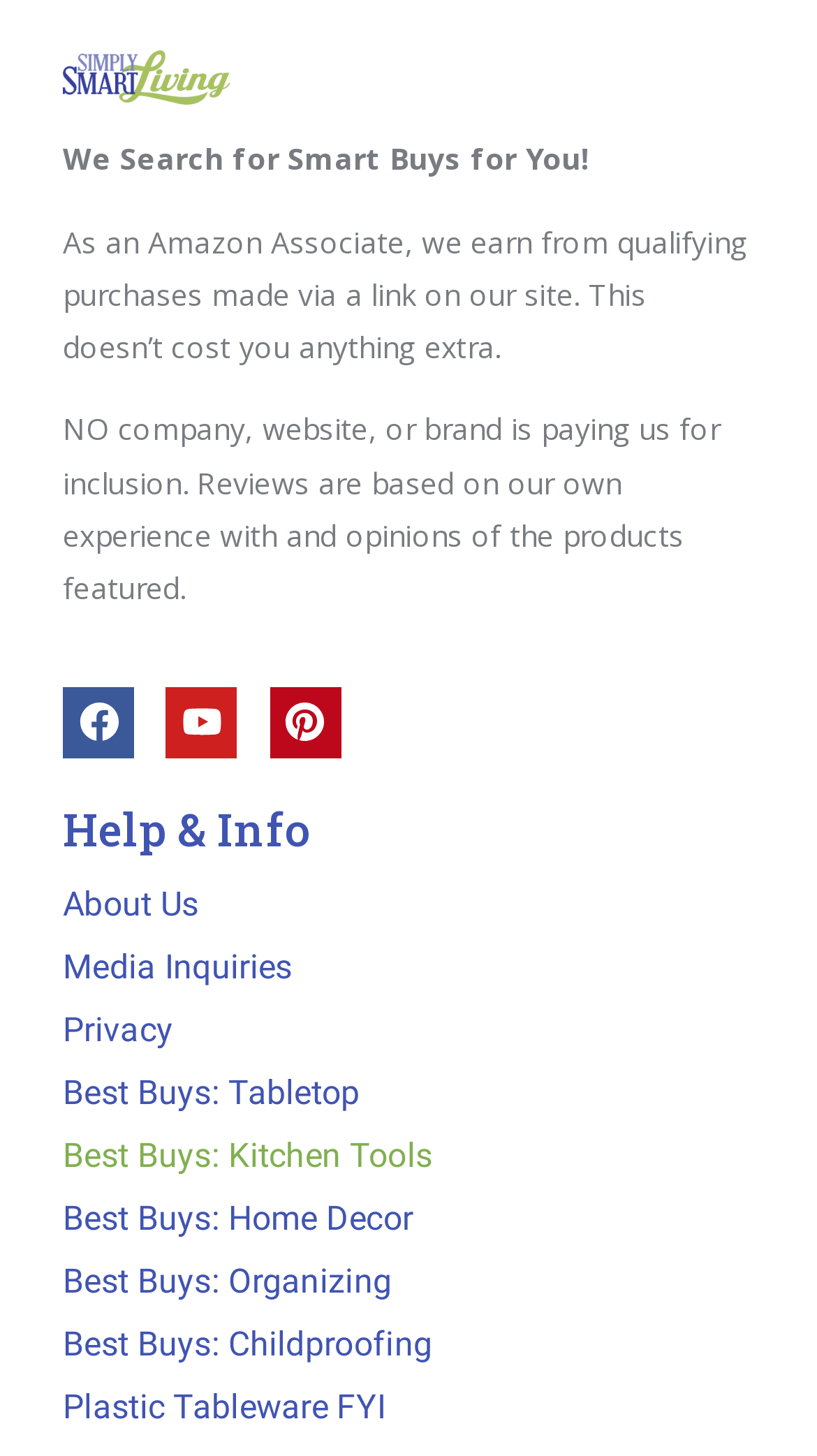What is the website's purpose?
Analyze the screenshot and provide a detailed answer to the question.

Based on the website's content, it appears to be a review website that searches for smart buys for busy homes and lifestyles. The website earns from qualifying purchases made via links on their site, and they claim that no company or brand is paying them for inclusion. This suggests that the website's purpose is to provide honest reviews of products.